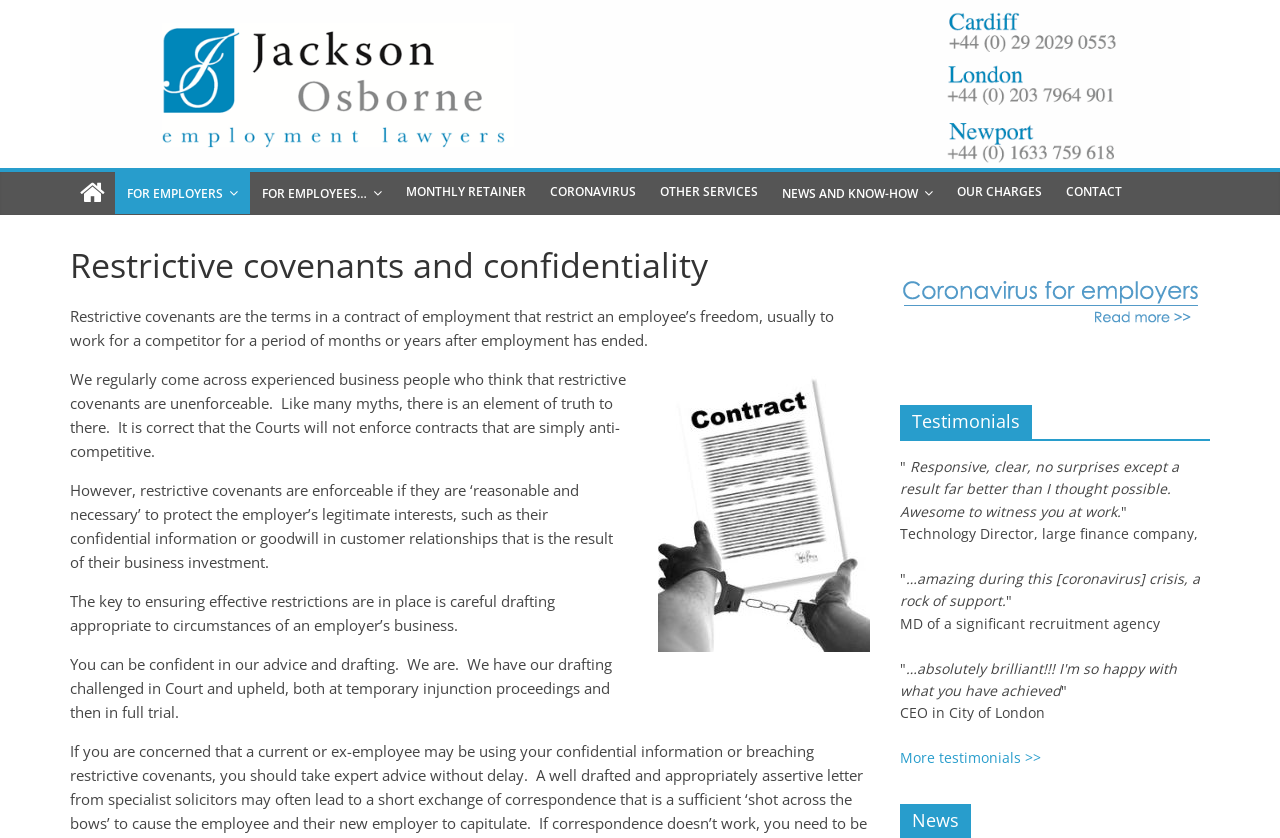Identify the coordinates of the bounding box for the element described below: "News and Know-how". Return the coordinates as four float numbers between 0 and 1: [left, top, right, bottom].

[0.602, 0.205, 0.738, 0.256]